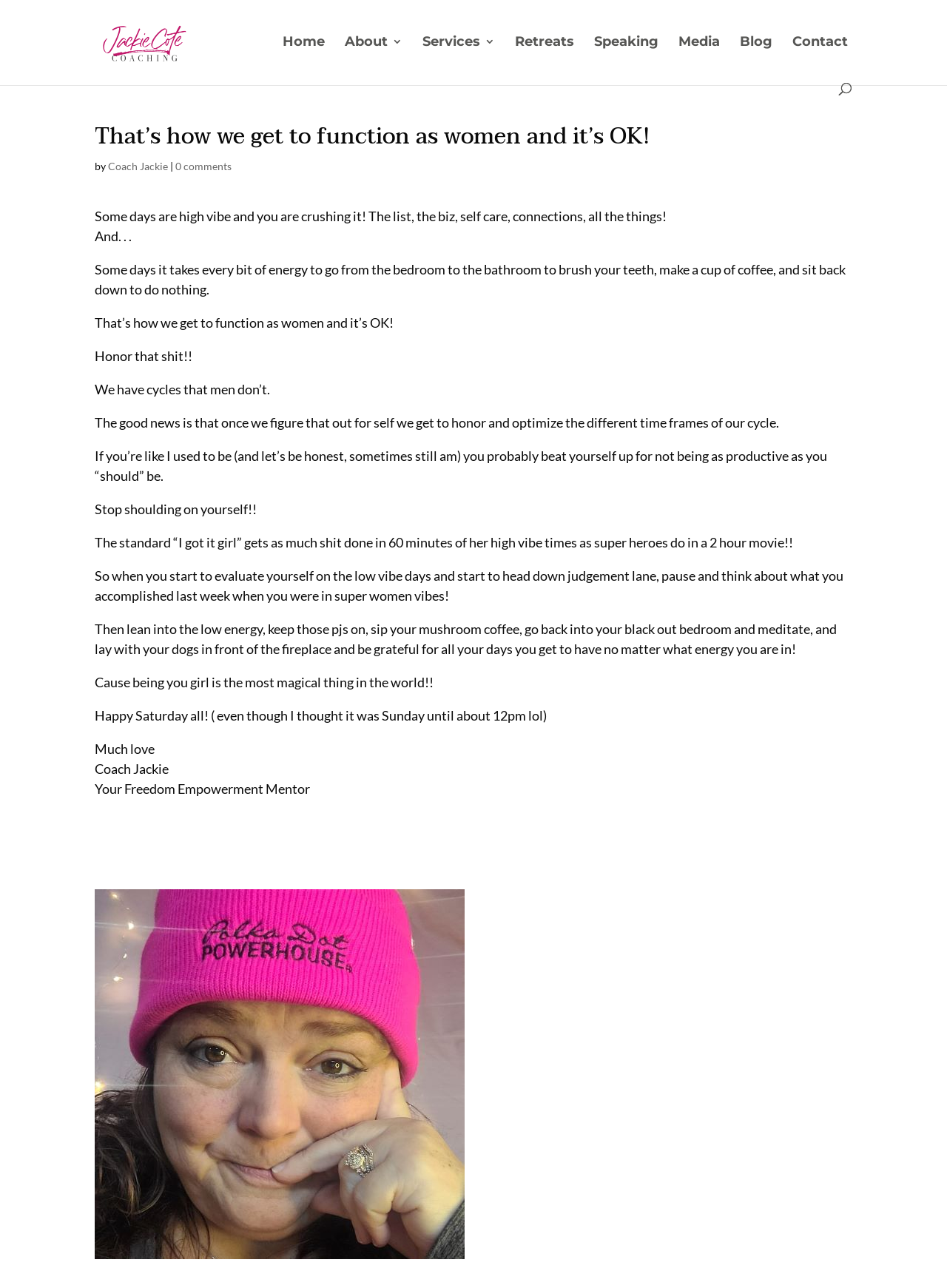Summarize the webpage comprehensively, mentioning all visible components.

This webpage appears to be a blog post or article from Jackie Cote Coaching. At the top, there is a logo image and a link to "Jackie Cote Coaching" on the left, followed by a navigation menu with links to "Home", "About 3", "Services 3", "Retreats", "Speaking", "Media", "Blog", and "Contact" on the right. Below the navigation menu, there is a search bar that spans almost the entire width of the page.

The main content of the page is a blog post with a heading that reads "That’s how we get to function as women and it’s OK!" The post is written by Coach Jackie and has a casual, conversational tone. The text is divided into several paragraphs, with the first paragraph discussing the importance of honoring one's energy levels and cycles as a woman. The subsequent paragraphs explore the idea of embracing both high-energy and low-energy days, and not beating oneself up over productivity.

Throughout the post, there are several short sentences and phrases that serve as motivational affirmations, such as "Honor that shit!!" and "Stop shoulding on yourself!!" The text also includes a few personal anecdotes and humorous asides, like the author's mistake about the day of the week.

At the bottom of the page, there is a signature block with the author's name, "Coach Jackie", and her title, "Your Freedom Empowerment Mentor". There is also a large image that takes up most of the bottom half of the page, although its content is not specified.